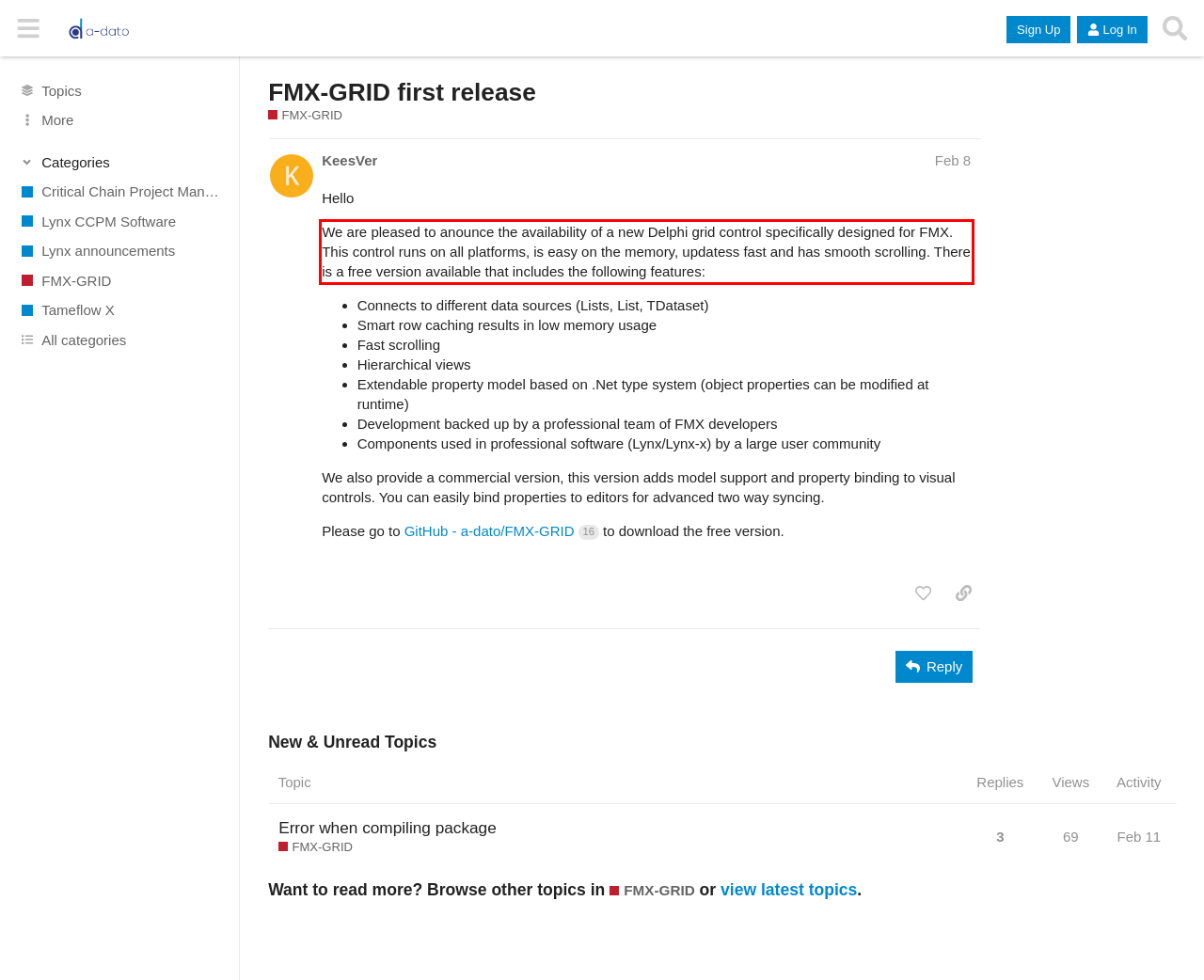Please look at the screenshot provided and find the red bounding box. Extract the text content contained within this bounding box.

We are pleased to anounce the availability of a new Delphi grid control specifically designed for FMX. This control runs on all platforms, is easy on the memory, updatess fast and has smooth scrolling. There is a free version available that includes the following features: